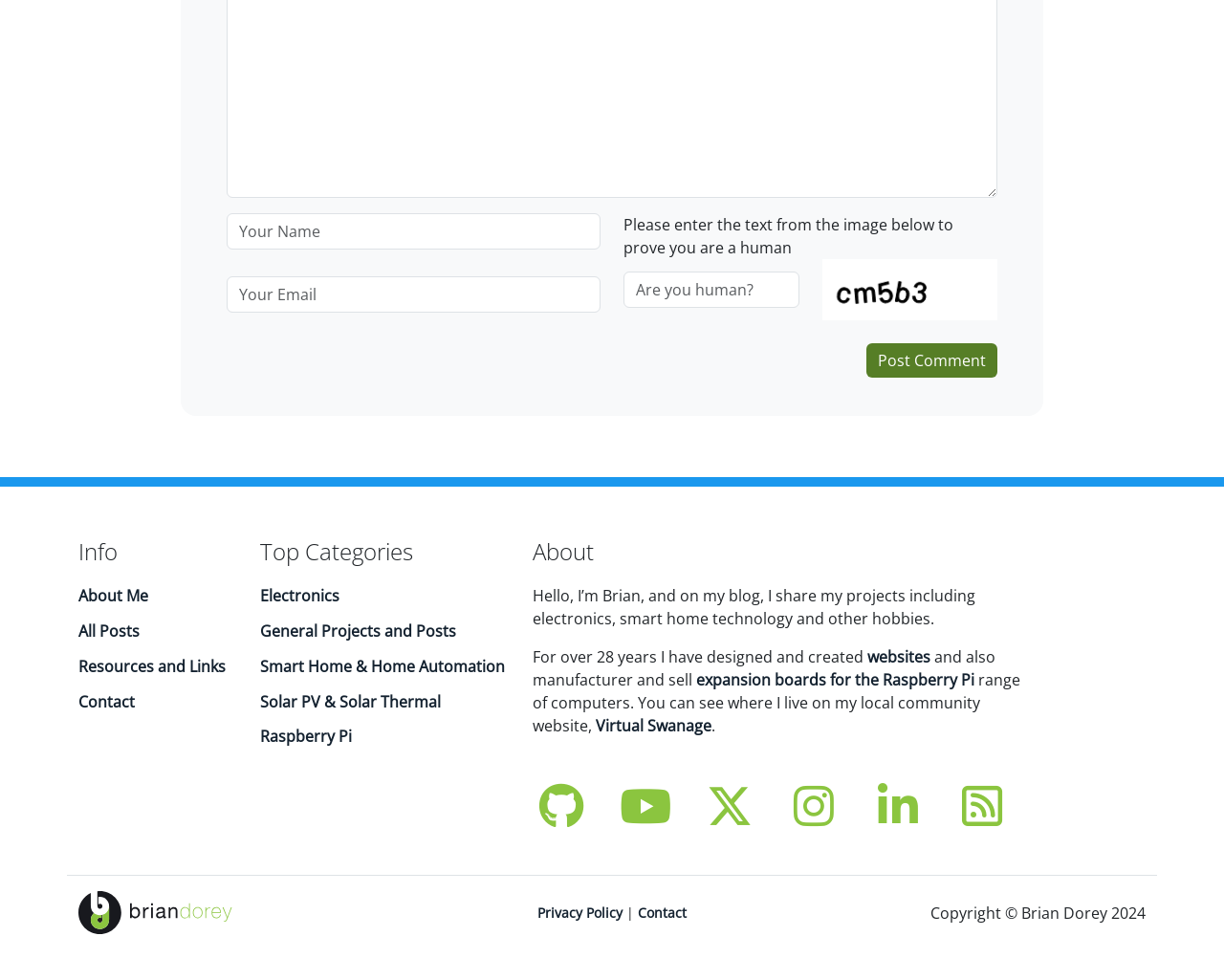What is the purpose of the image with the text 'Verify you are human'?
Answer the question in a detailed and comprehensive manner.

The image with the text 'Verify you are human' is a captcha, which is a challenge-response test designed to determine whether the user is human or a computer. It is used to prevent automated programs from submitting forms or accessing certain resources.